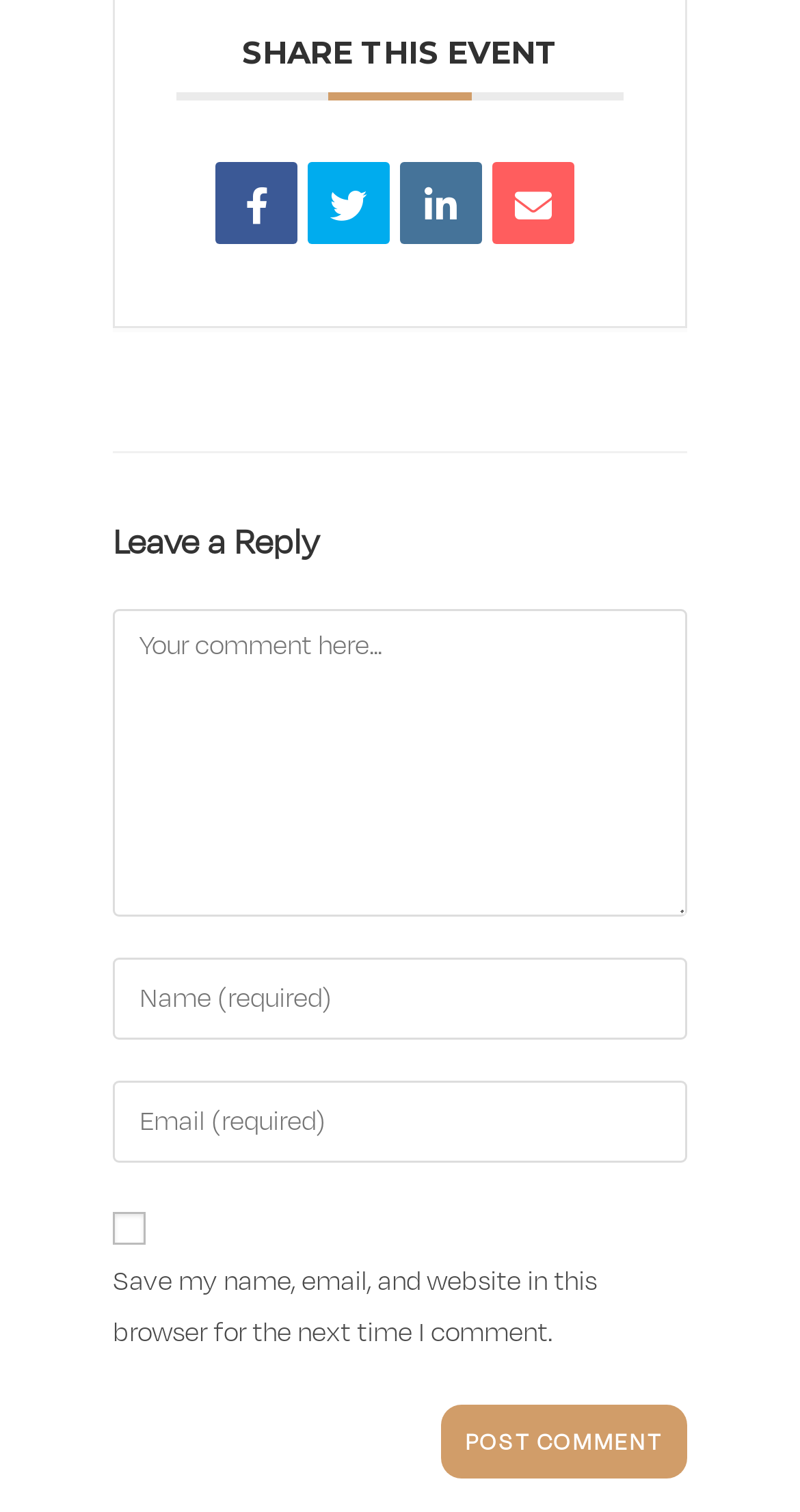Please identify the bounding box coordinates of the region to click in order to complete the task: "Share this event on Facebook". The coordinates must be four float numbers between 0 and 1, specified as [left, top, right, bottom].

[0.269, 0.108, 0.372, 0.162]